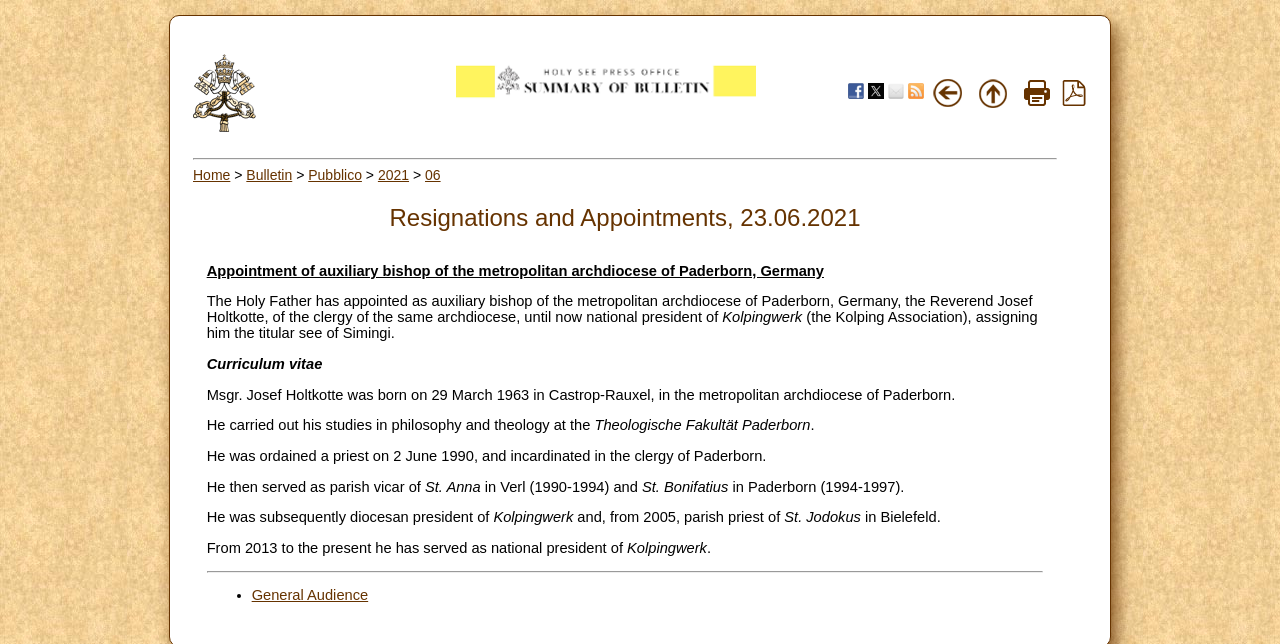Illustrate the webpage's structure and main components comprehensively.

The webpage is titled "Resignations and Appointments" and features a layout table that occupies most of the page. At the top, there is a row of layout table cells containing links to various websites, including the Vatican's website, Sala Stampa, Facebook, Twitter, Mail, and RSS Feed. Each link has an accompanying image.

Below this row, there is a layout table cell that spans the entire width of the page, containing a block of text that describes an appointment of an auxiliary bishop in the metropolitan archdiocese of Paderborn, Germany. The text includes the bishop's curriculum vitae, detailing his education, ordination, and various roles within the church.

Above this block of text, there is a row of links that serve as breadcrumbs, indicating the page's location within the website's hierarchy. The links include "Home", "Bulletin", "Pubblico", "2021", and "06".

The page also features several separator lines, which are used to divide the content into distinct sections. There are no images on the page apart from the icons accompanying the links at the top.